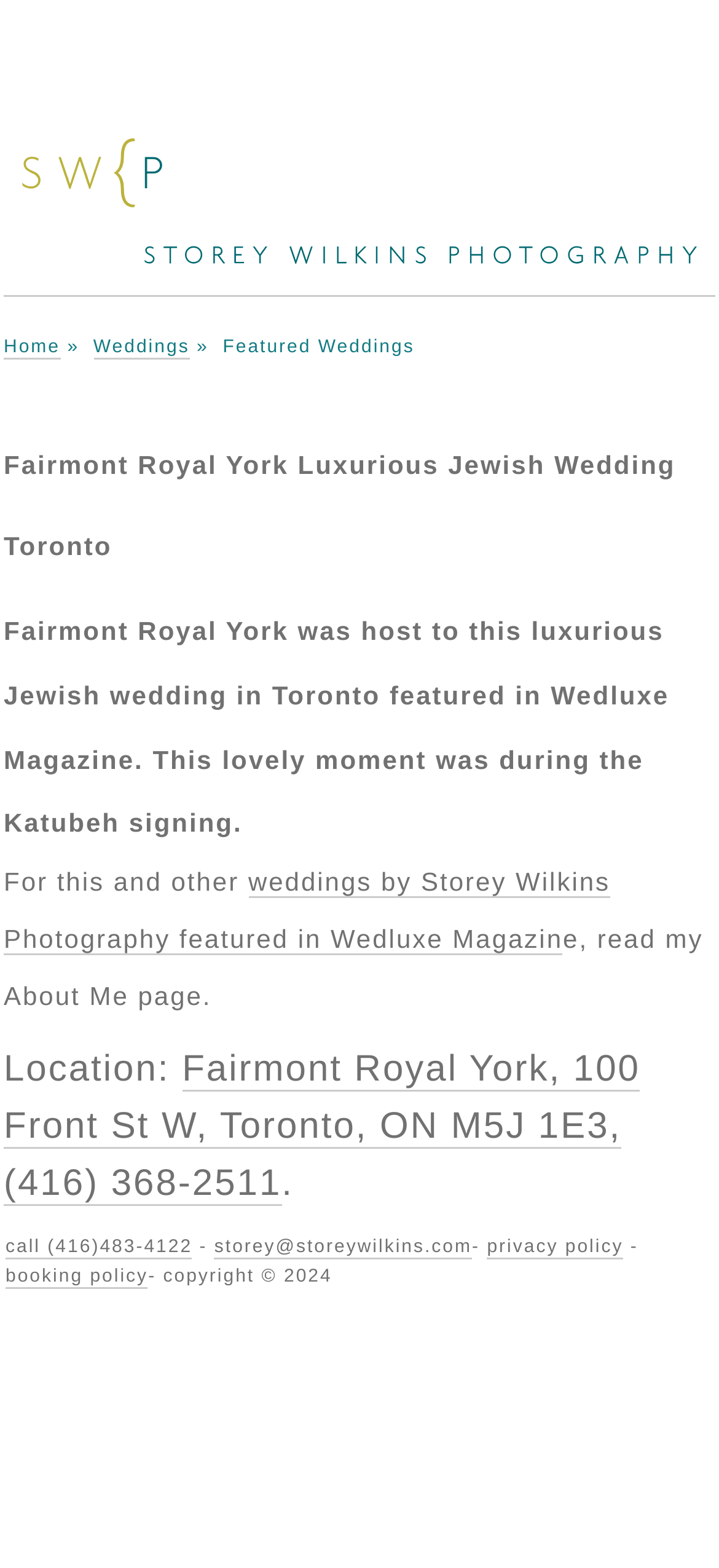Please specify the bounding box coordinates of the clickable section necessary to execute the following command: "contact via email".

[0.298, 0.789, 0.656, 0.804]